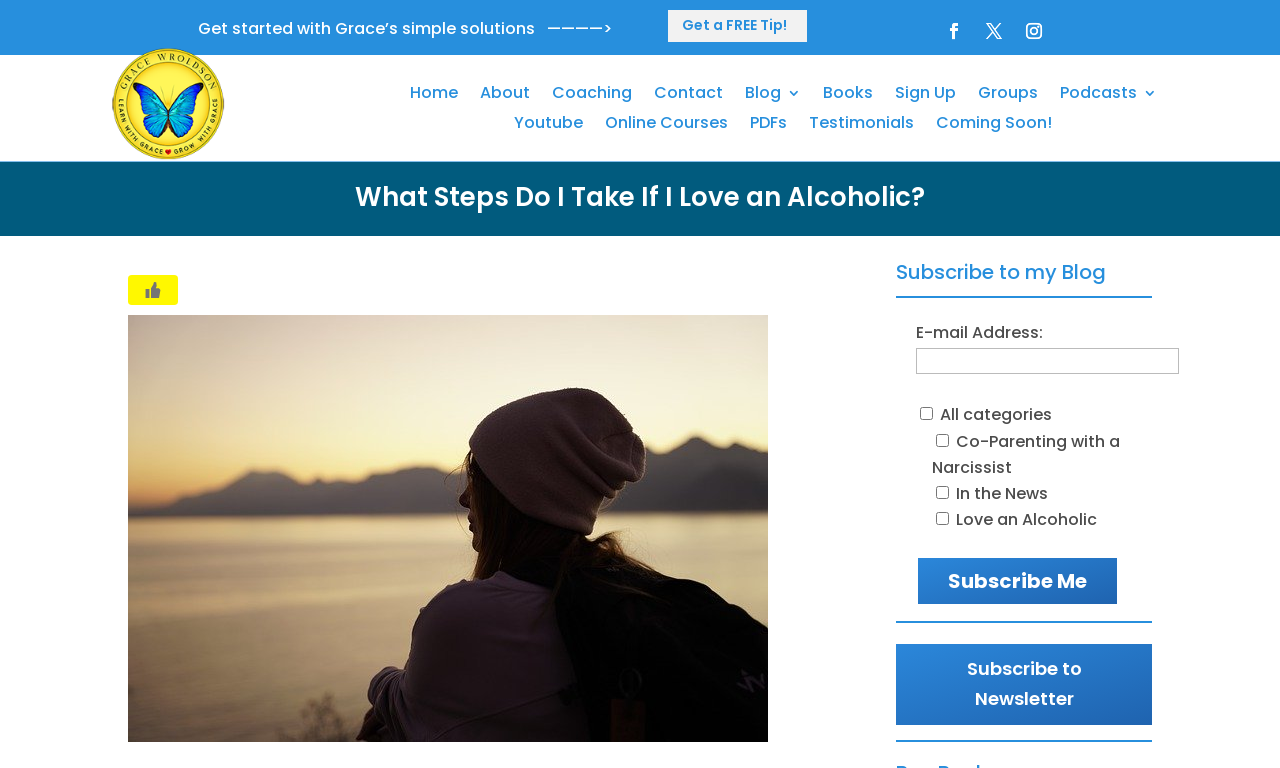What is the function of the 'Get a FREE Tip!' link?
Use the image to give a comprehensive and detailed response to the question.

The 'Get a FREE Tip!' link is likely to direct users to a page or resource that provides a free tip or advice related to loving an alcoholic, which is the main topic of the webpage.